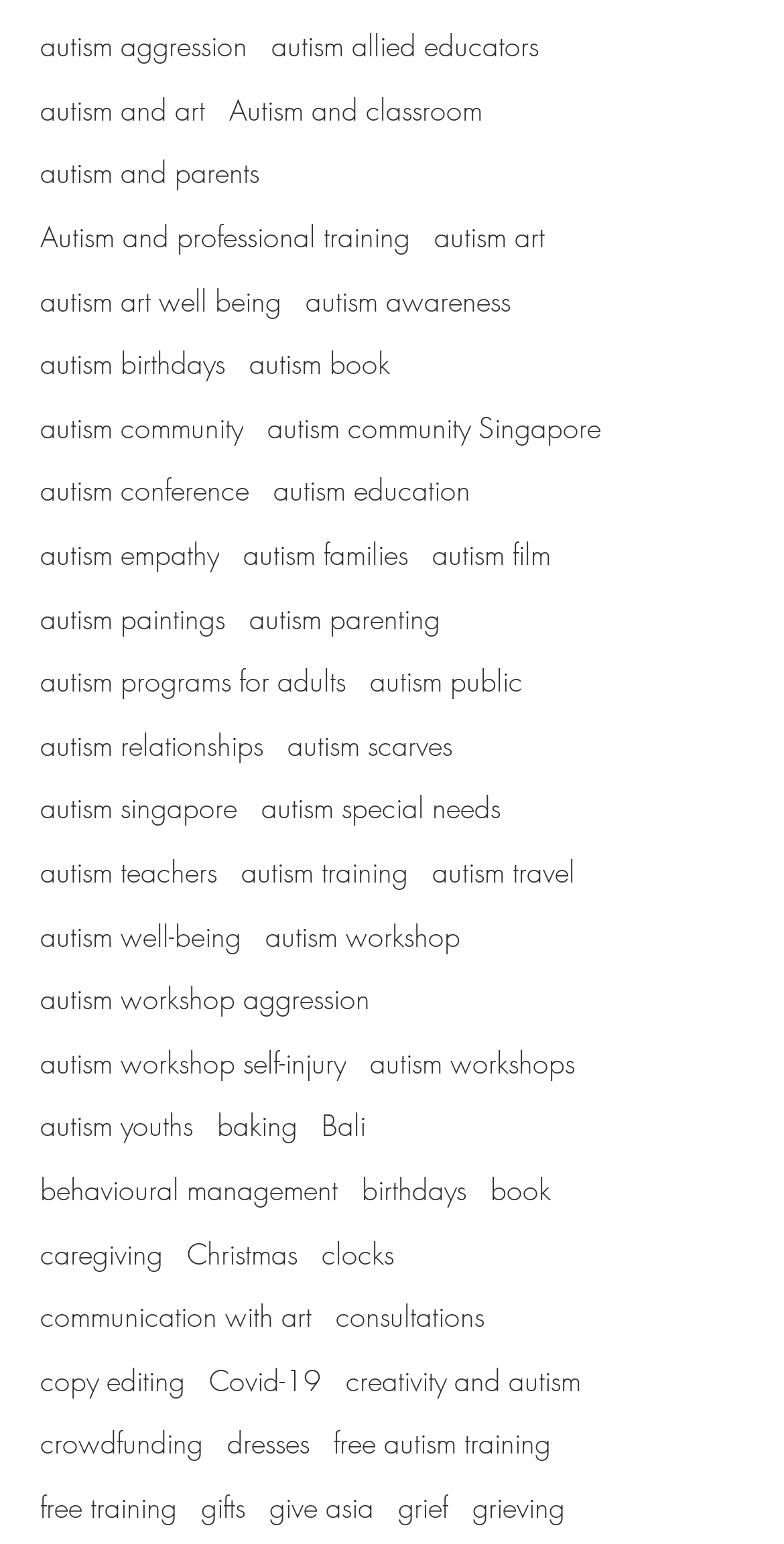Is there a link about COVID-19 on this webpage?
Refer to the image and provide a one-word or short phrase answer.

Yes